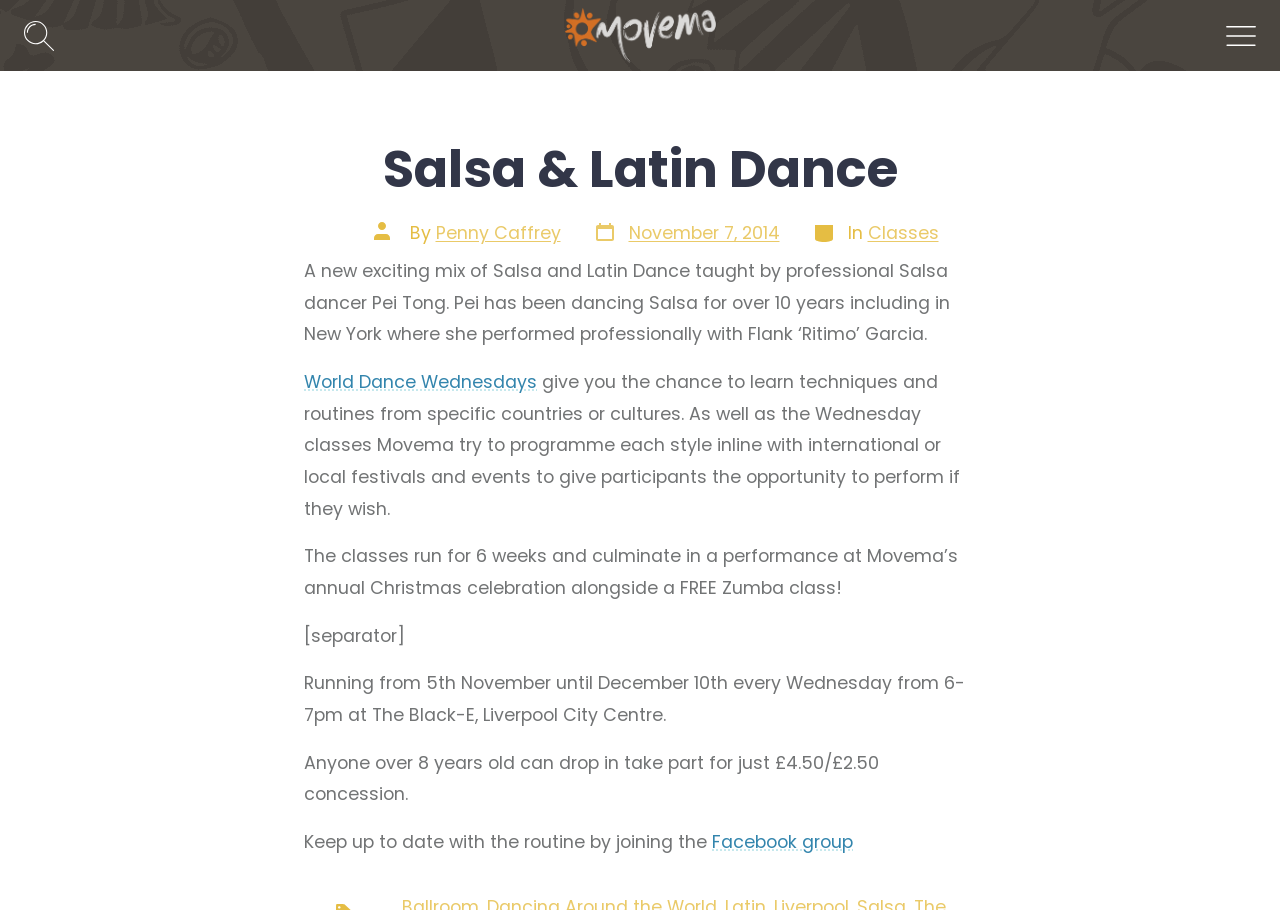Examine the screenshot and answer the question in as much detail as possible: How long do the classes run for?

The answer can be found in the paragraph of text that describes the class schedule, which states 'The classes run for 6 weeks and culminate in a performance at Movema’s annual Christmas celebration alongside a FREE Zumba class!'